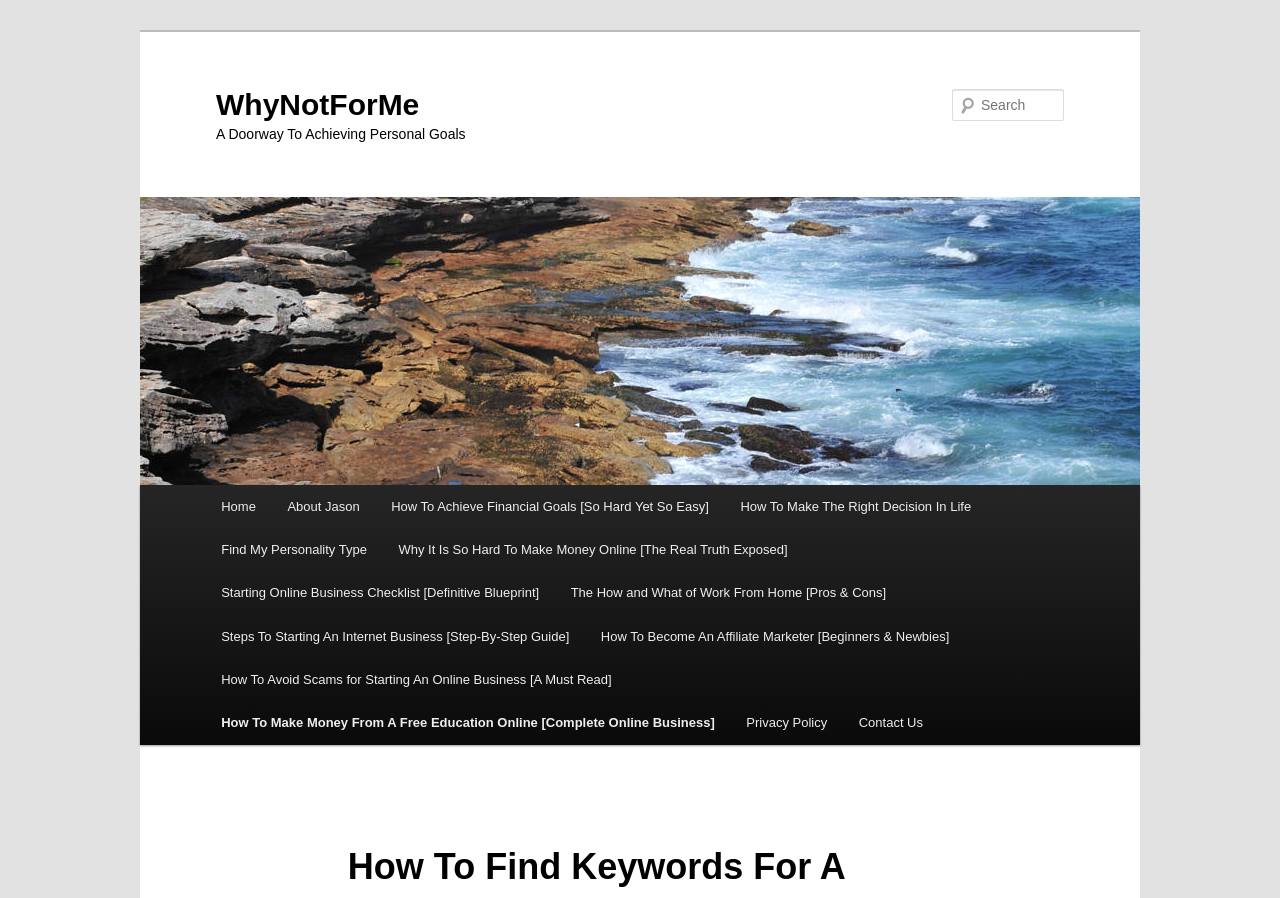Identify the bounding box coordinates of the section that should be clicked to achieve the task described: "contact us".

[0.659, 0.781, 0.733, 0.829]